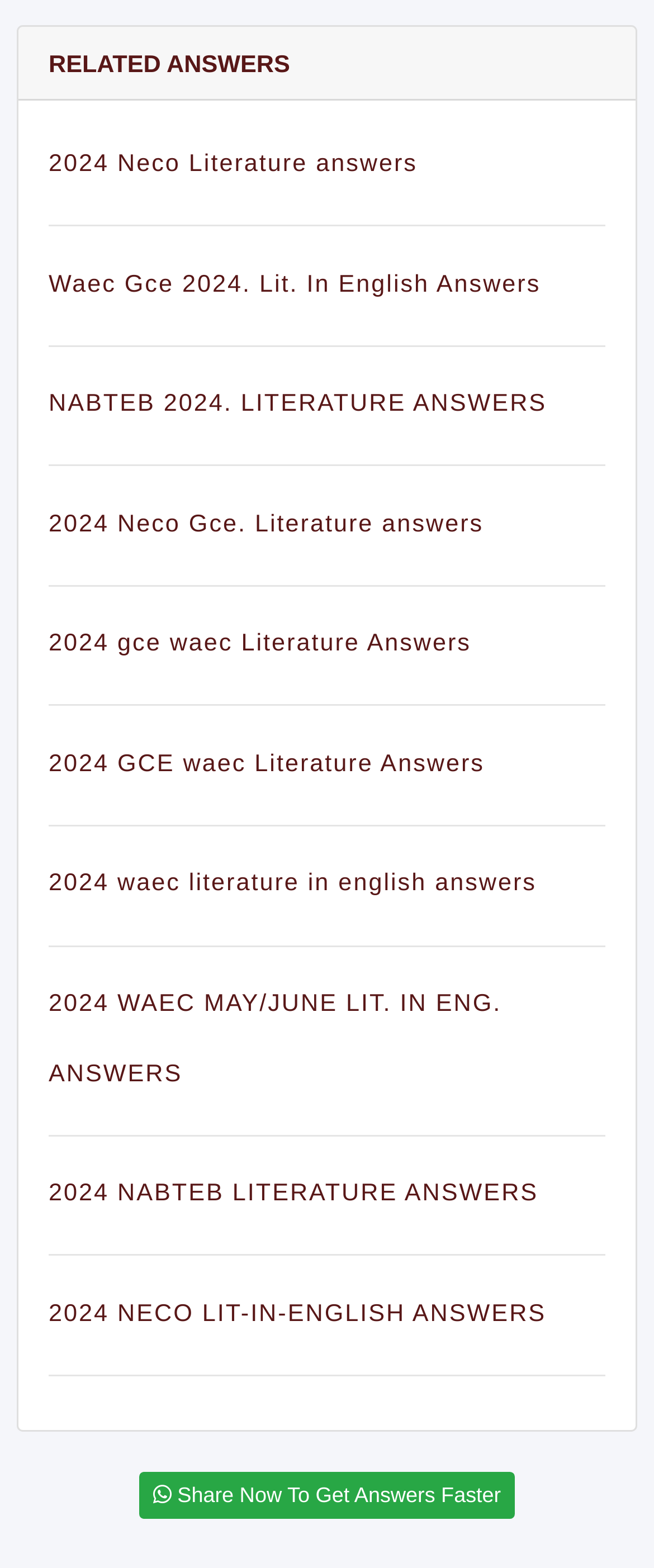How many separators are there on the webpage?
Offer a detailed and full explanation in response to the question.

I counted the number of separator elements on the webpage, which are used to separate the links under the 'RELATED ANSWERS' tab. There are 13 separator elements in total.